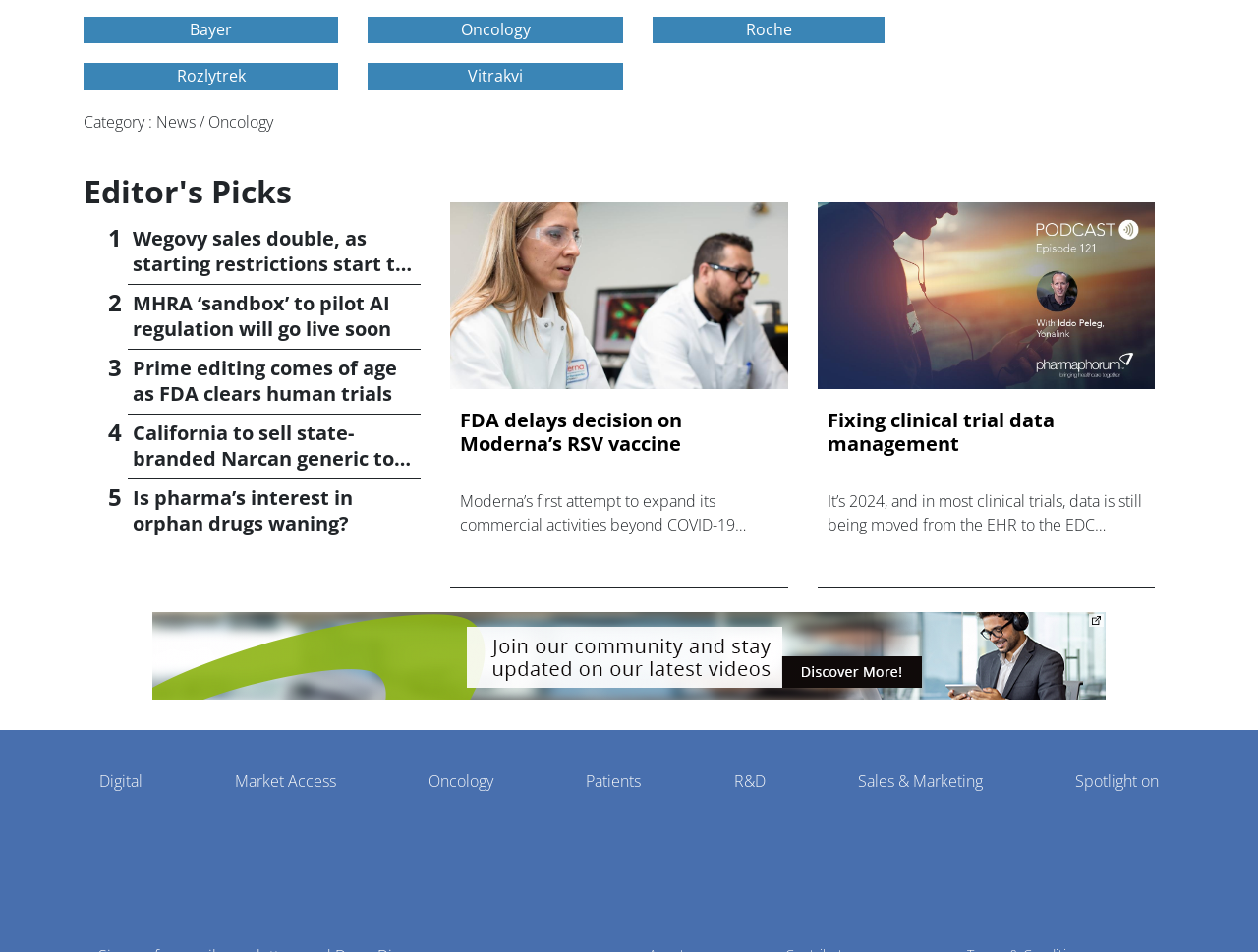Using details from the image, please answer the following question comprehensively:
What is the topic of the 'Editor's Picks' section?

I looked at the 'Editor's Picks' section and found a StaticText element with the text 'Category : News / Oncology'. The topic of the 'Editor's Picks' section is 'News / Oncology'.